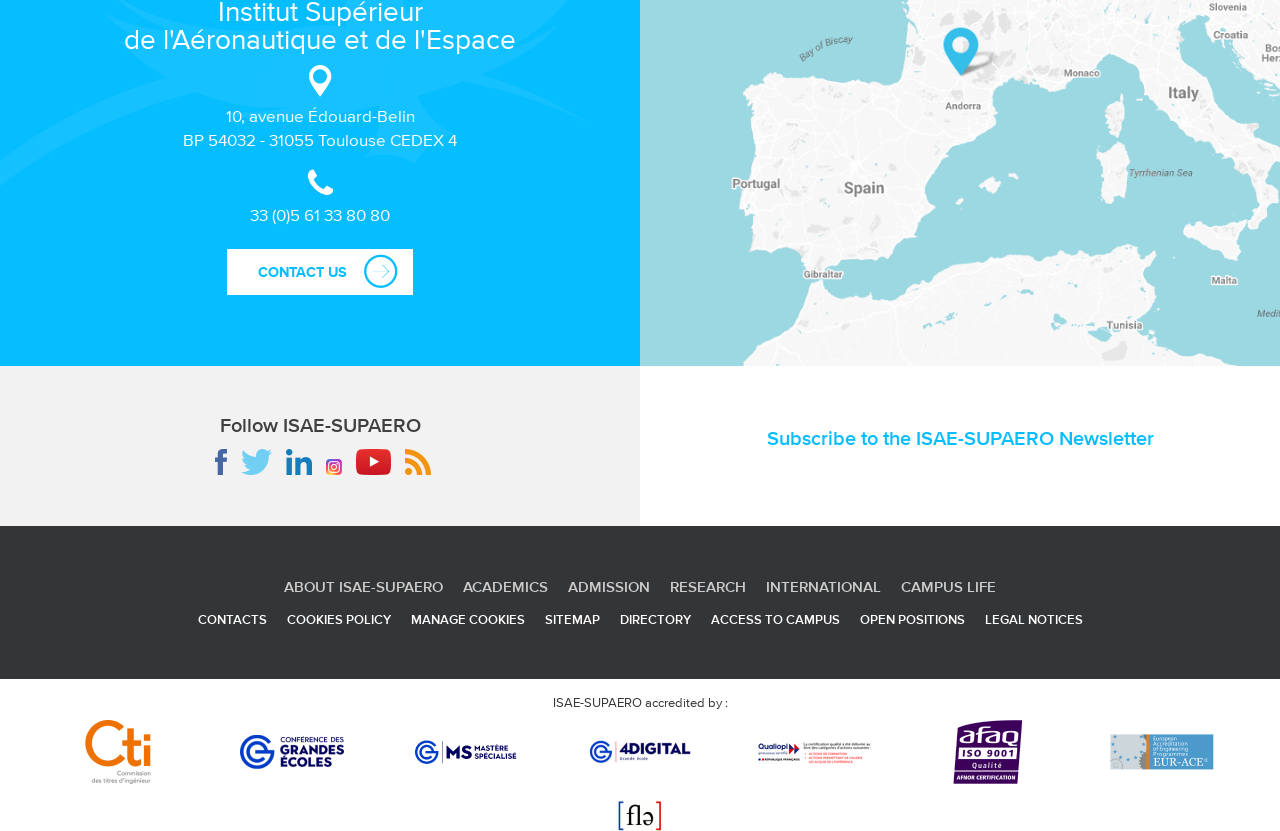Please provide a detailed answer to the question below based on the screenshot: 
What is the phone number of ISAE-SUPAERO?

I found the phone number by looking at the static text element that contains the phone number, which is located near the top of the webpage.